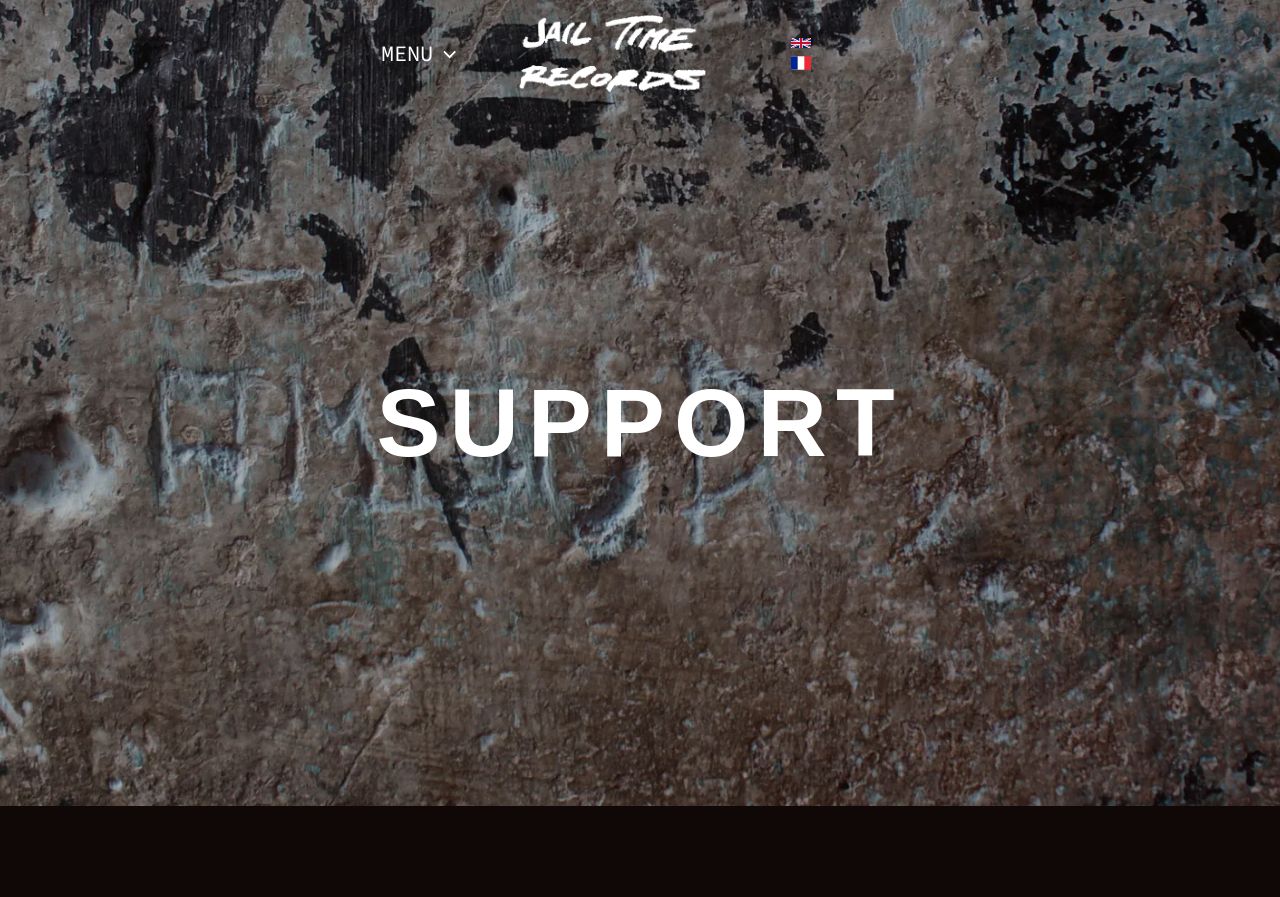Give a concise answer using one word or a phrase to the following question:
What is the name of the website?

Jail Time Records